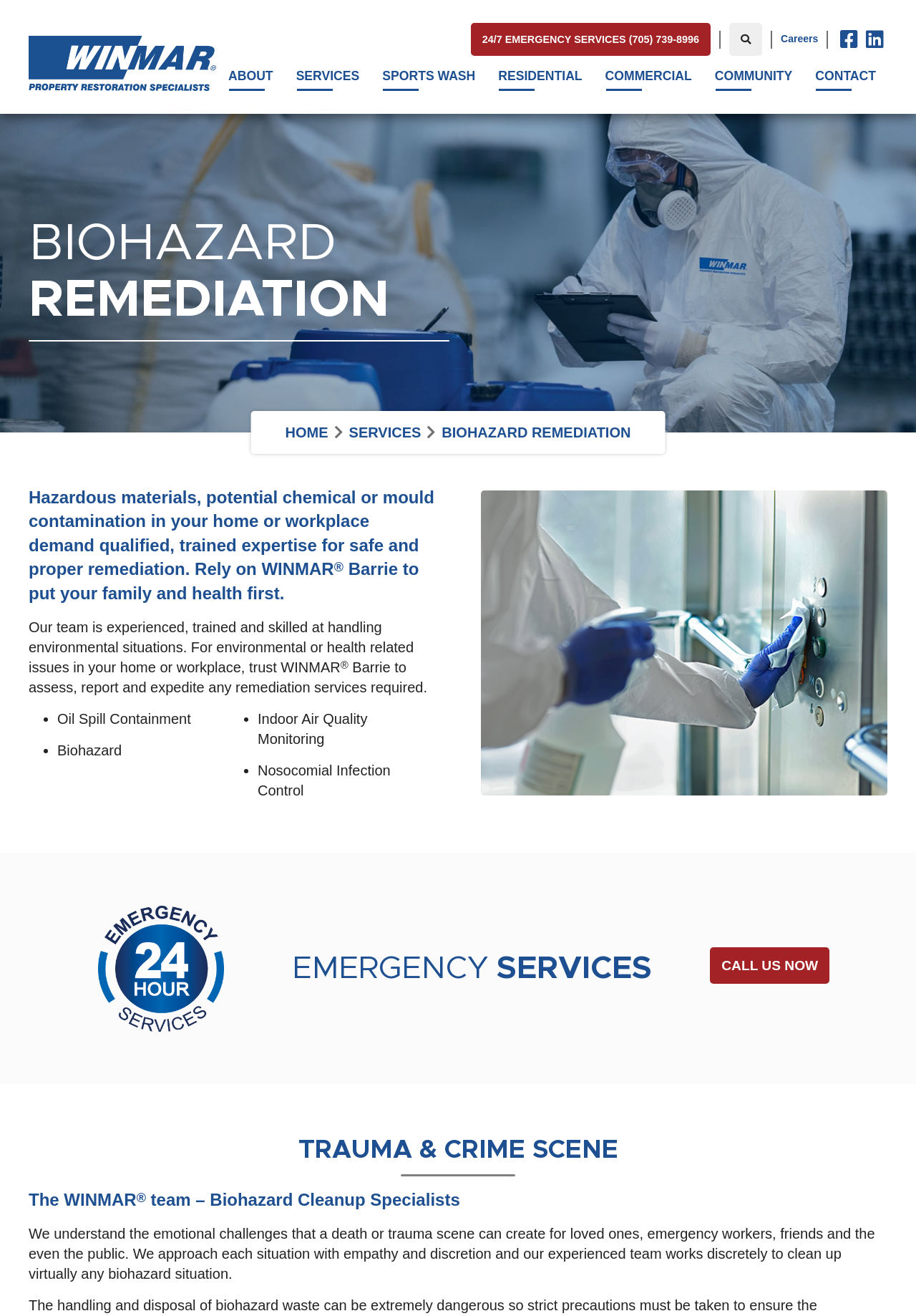Could you locate the bounding box coordinates for the section that should be clicked to accomplish this task: "Click on Next".

None